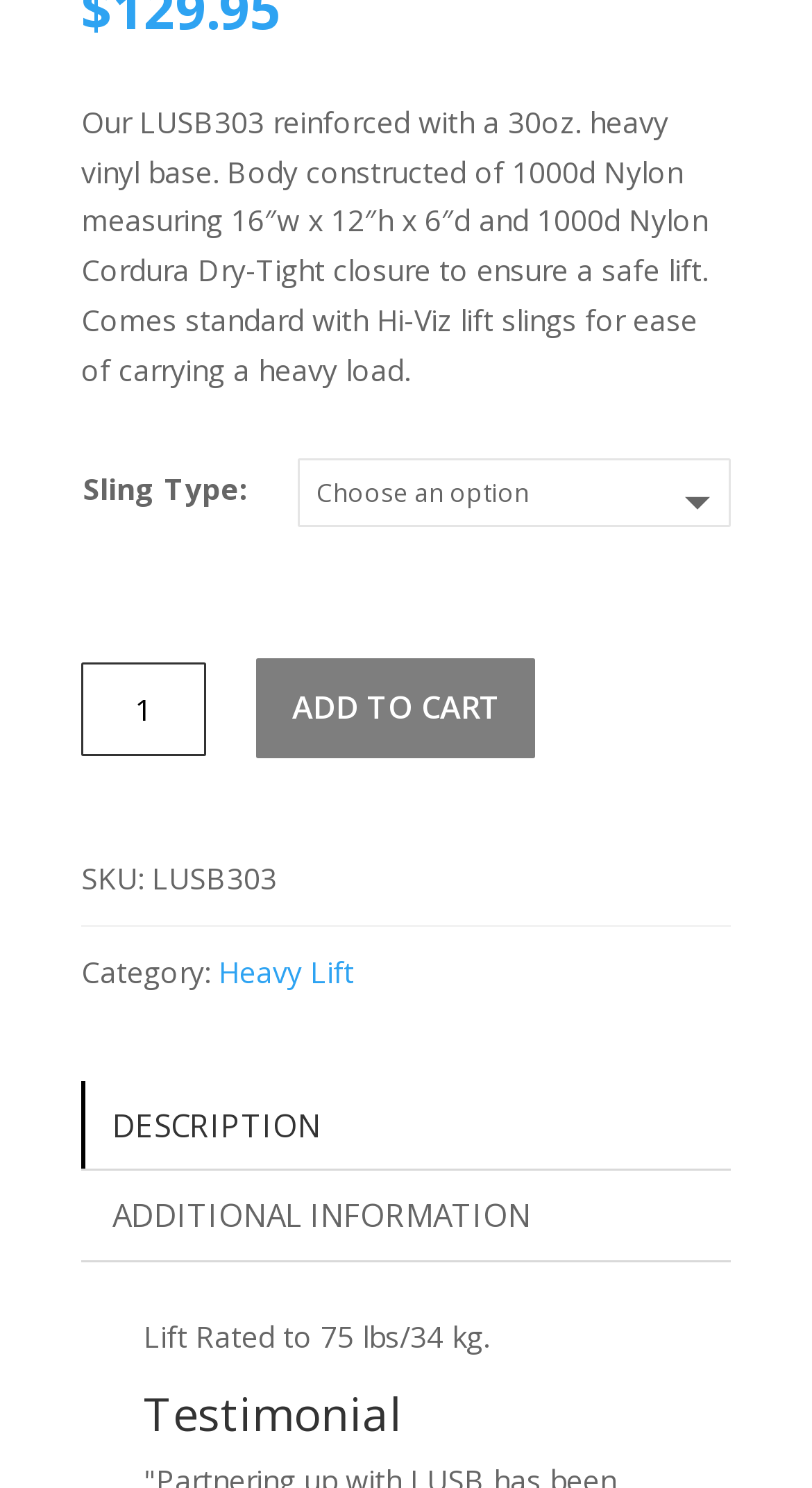What is the material of the product's body?
Based on the screenshot, provide a one-word or short-phrase response.

1000d Nylon